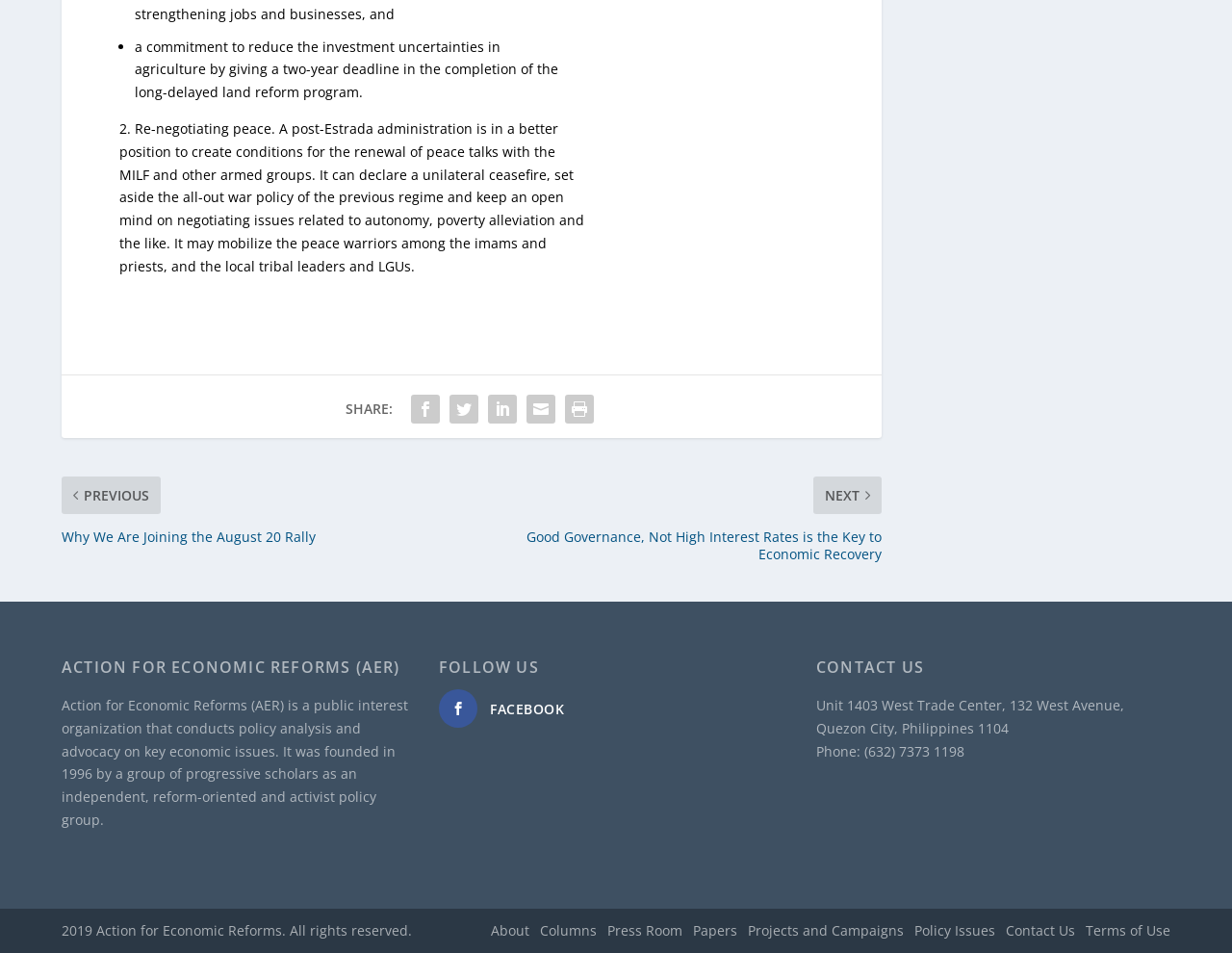Please analyze the image and provide a thorough answer to the question:
What is the name of the organization?

The name of the organization can be found in the heading element with the text 'ACTION FOR ECONOMIC REFORMS (AER)' which is located at the top of the webpage.